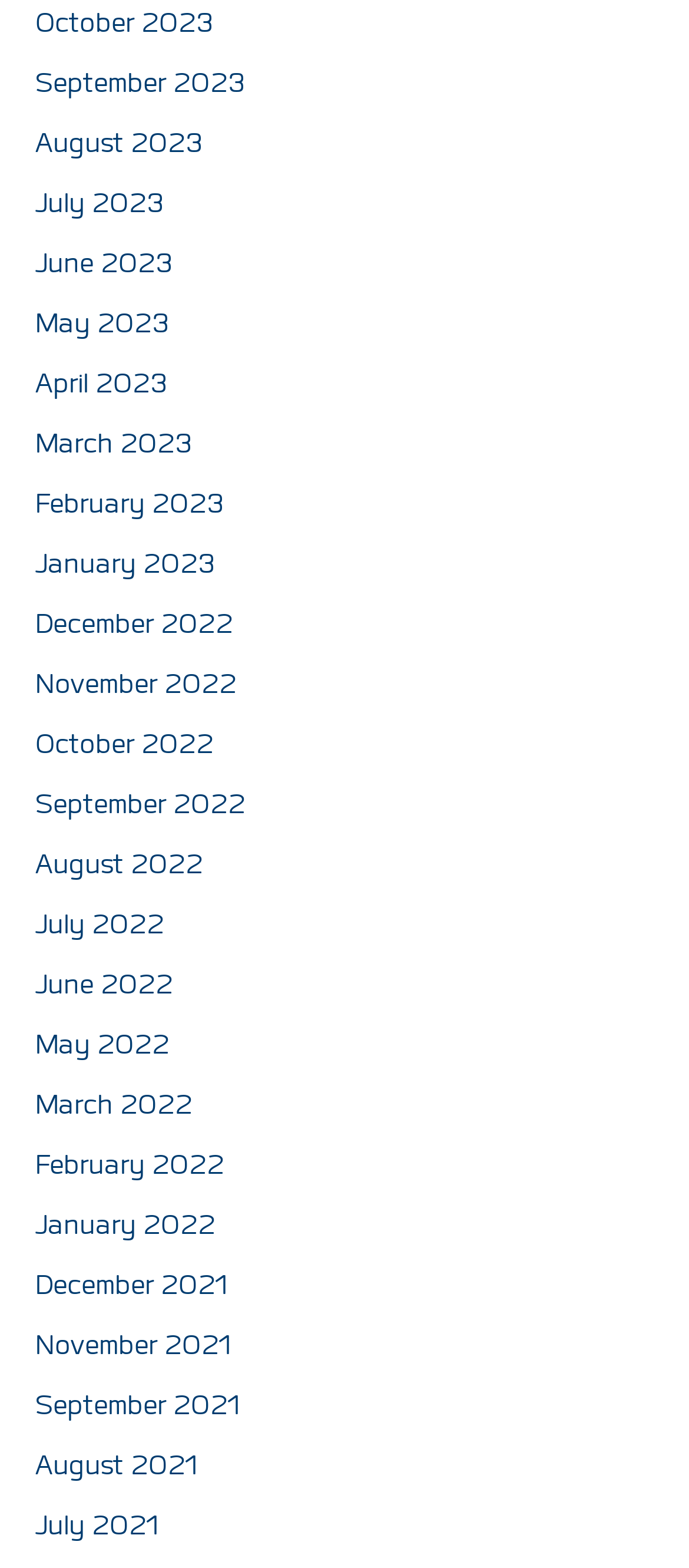Can you identify the bounding box coordinates of the clickable region needed to carry out this instruction: 'View July 2021'? The coordinates should be four float numbers within the range of 0 to 1, stated as [left, top, right, bottom].

[0.051, 0.959, 0.949, 0.986]